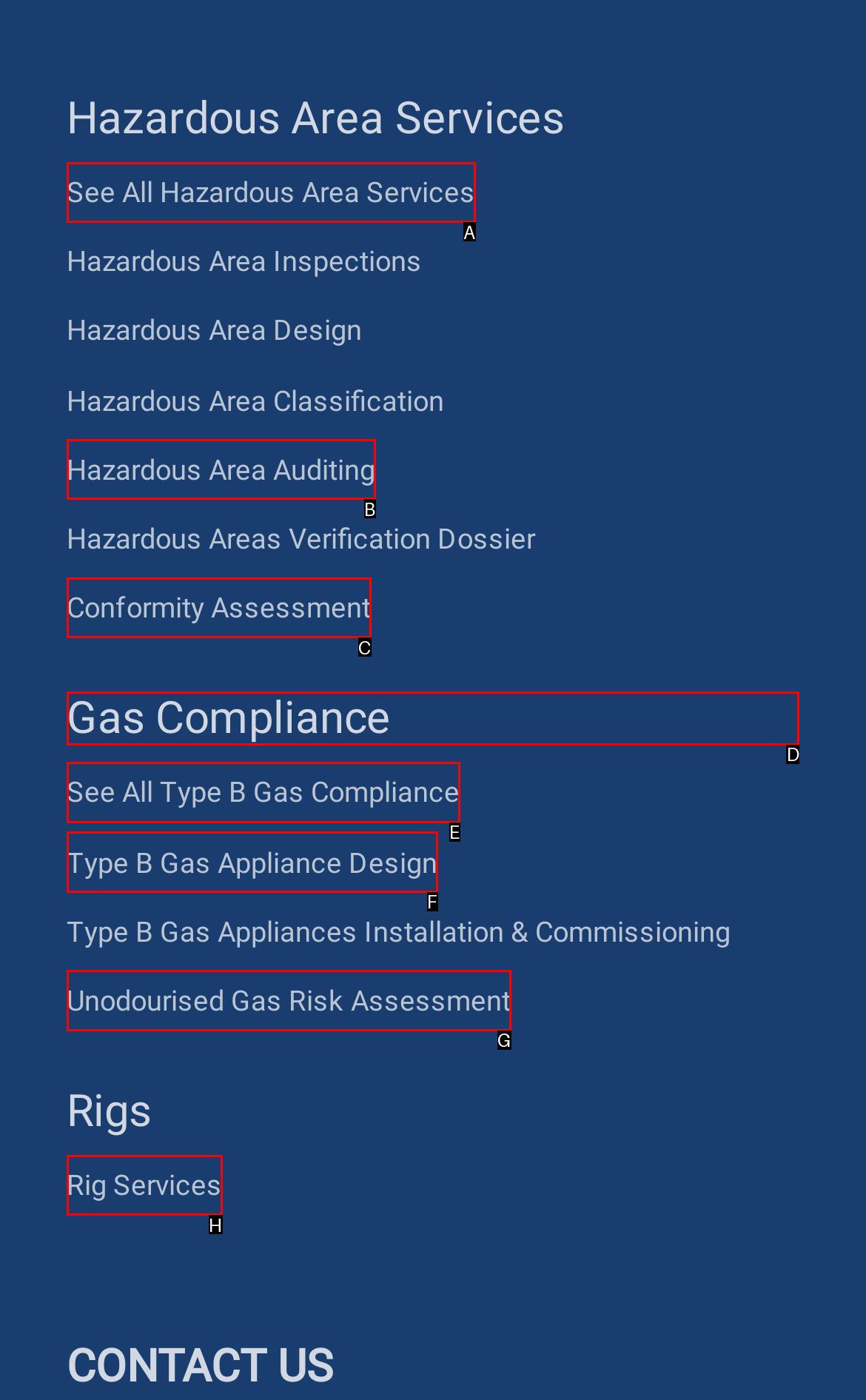Which lettered option should be clicked to perform the following task: Explore Gas Compliance options
Respond with the letter of the appropriate option.

D